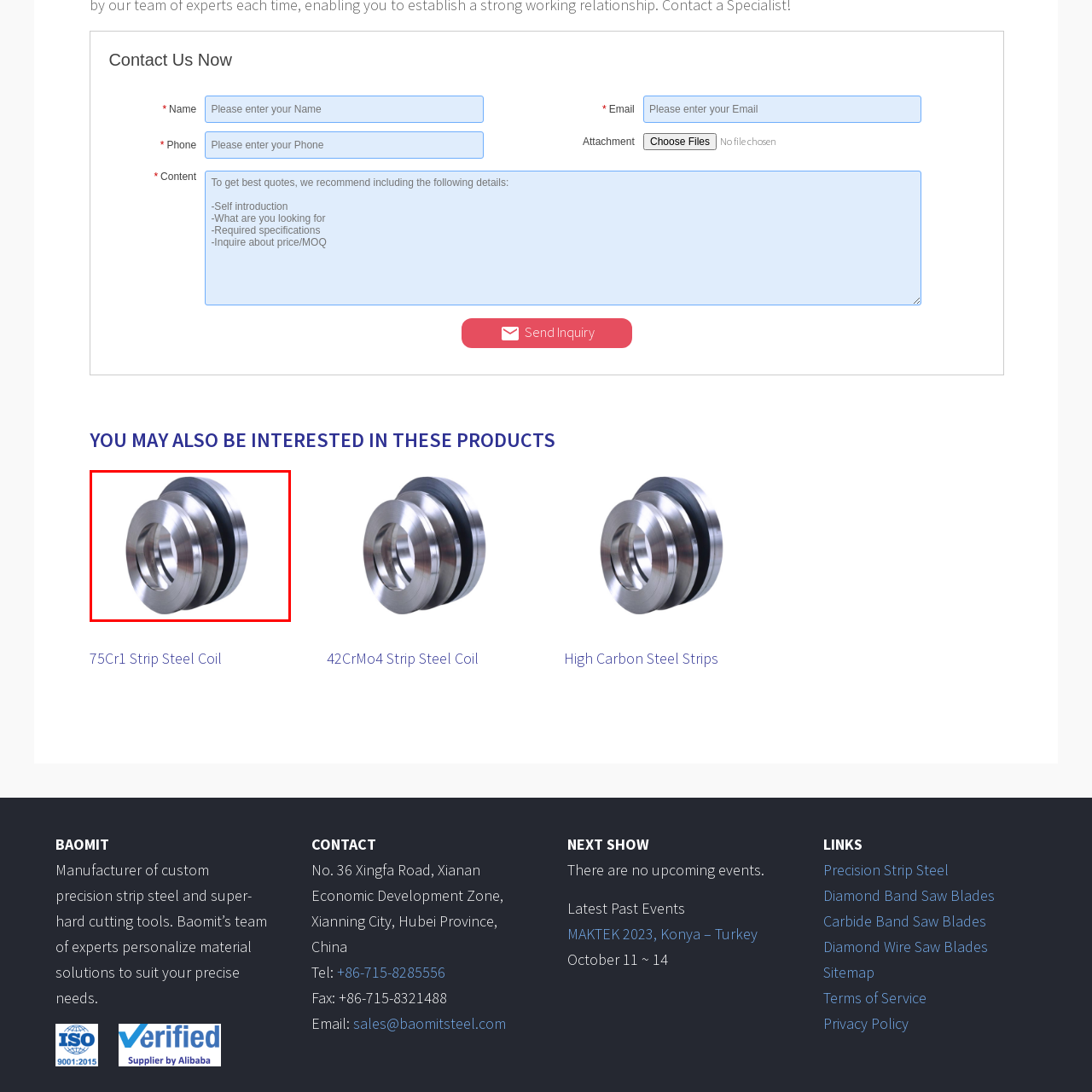View the segment outlined in white, What are the steel strips commonly used for? 
Answer using one word or phrase.

Industrial applications